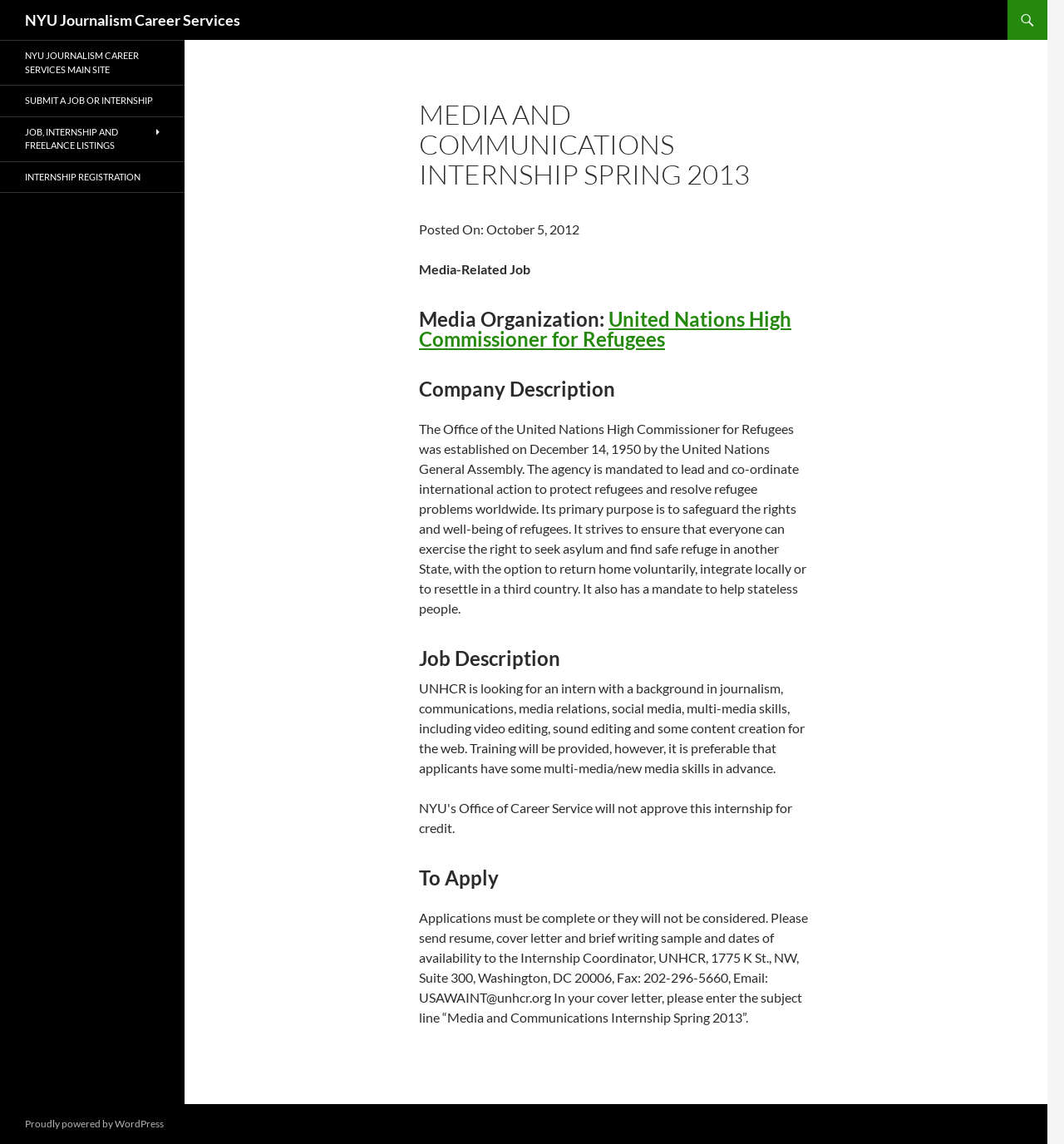How many years of experience does the applicant need to have in multi-media skills?
Use the screenshot to answer the question with a single word or phrase.

None